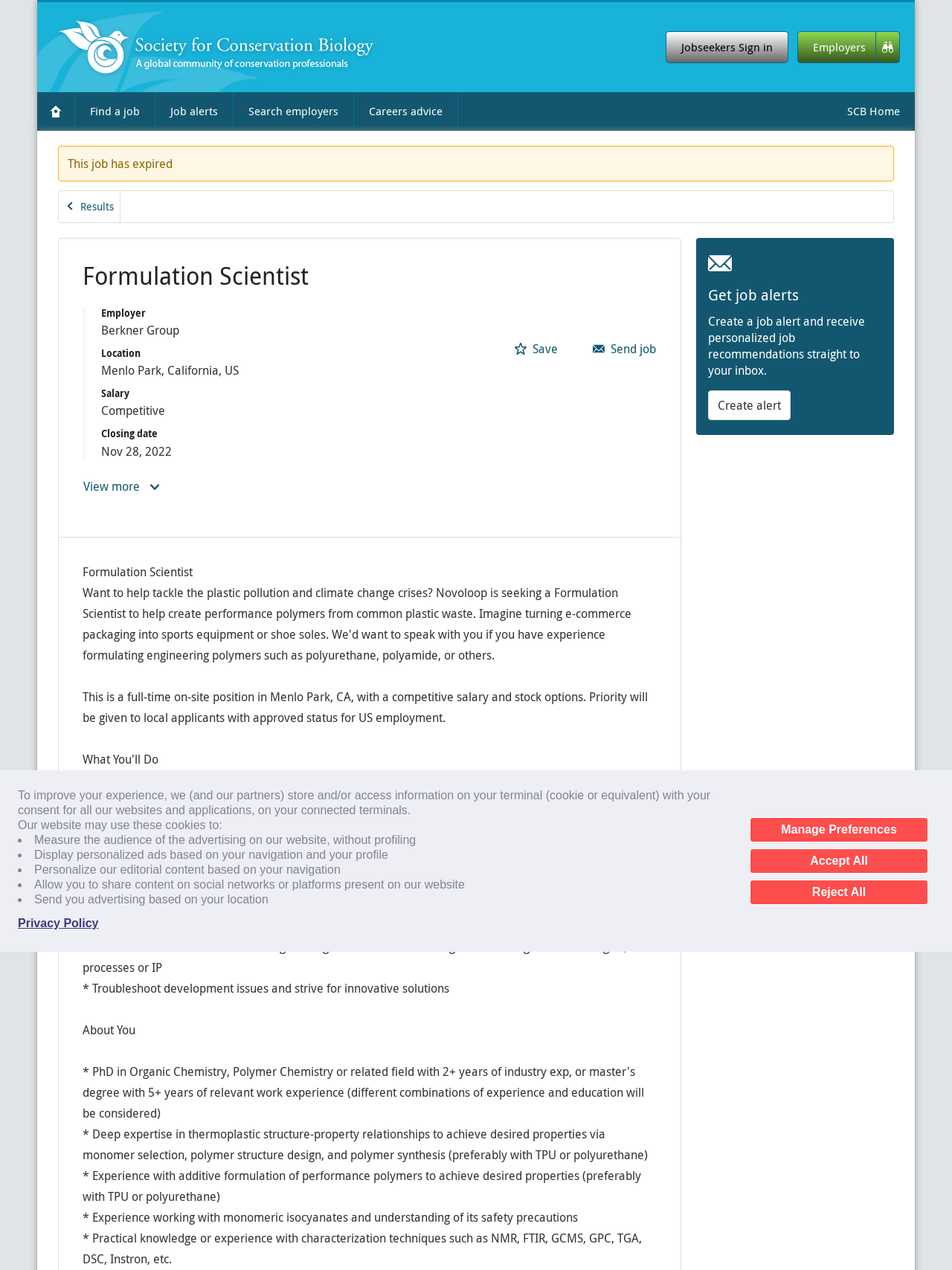Please locate the bounding box coordinates for the element that should be clicked to achieve the following instruction: "Sign in as a jobseeker". Ensure the coordinates are given as four float numbers between 0 and 1, i.e., [left, top, right, bottom].

[0.699, 0.025, 0.828, 0.05]